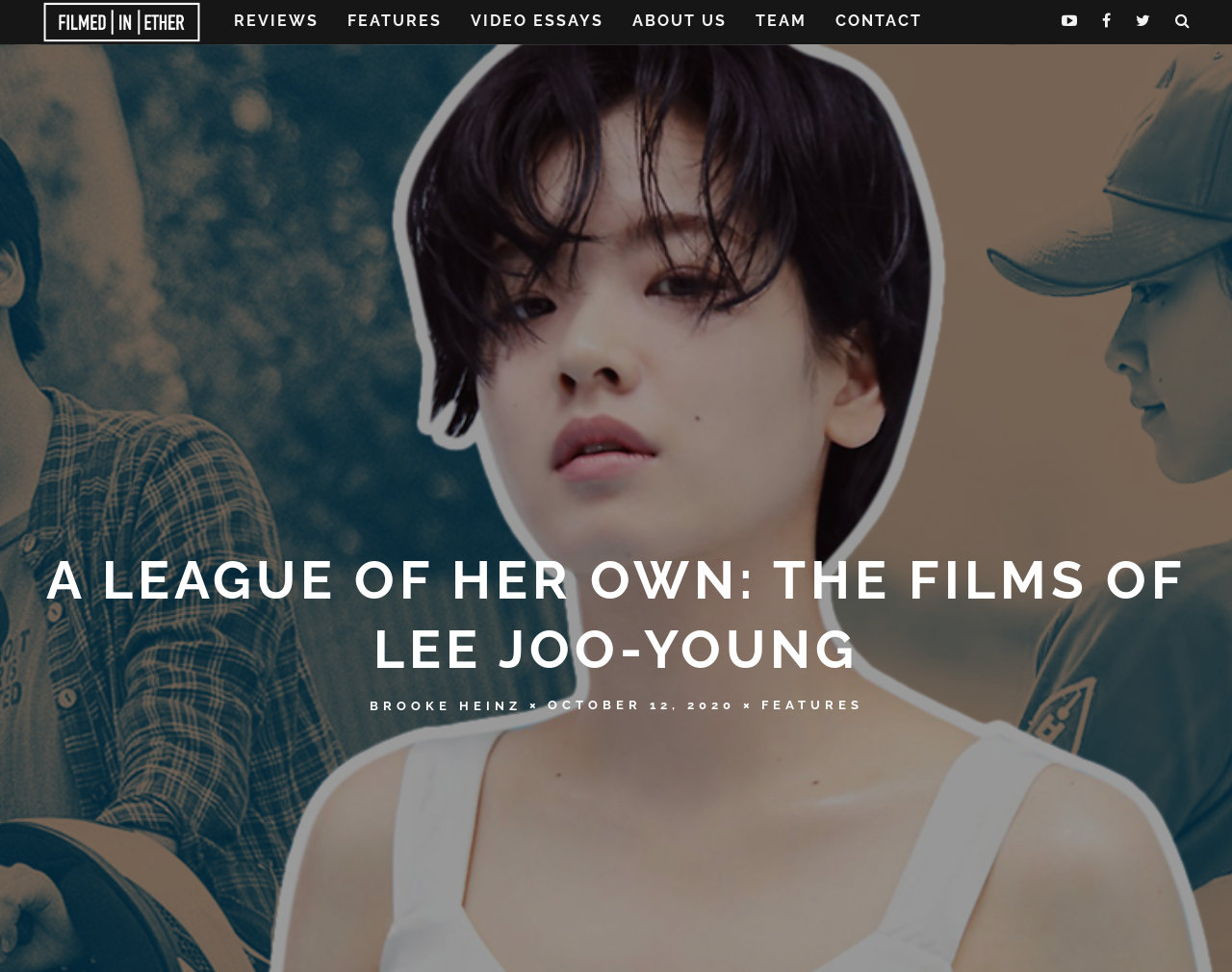From the given element description: "Team", find the bounding box for the UI element. Provide the coordinates as four float numbers between 0 and 1, in the order [left, top, right, bottom].

[0.604, 0.0, 0.664, 0.044]